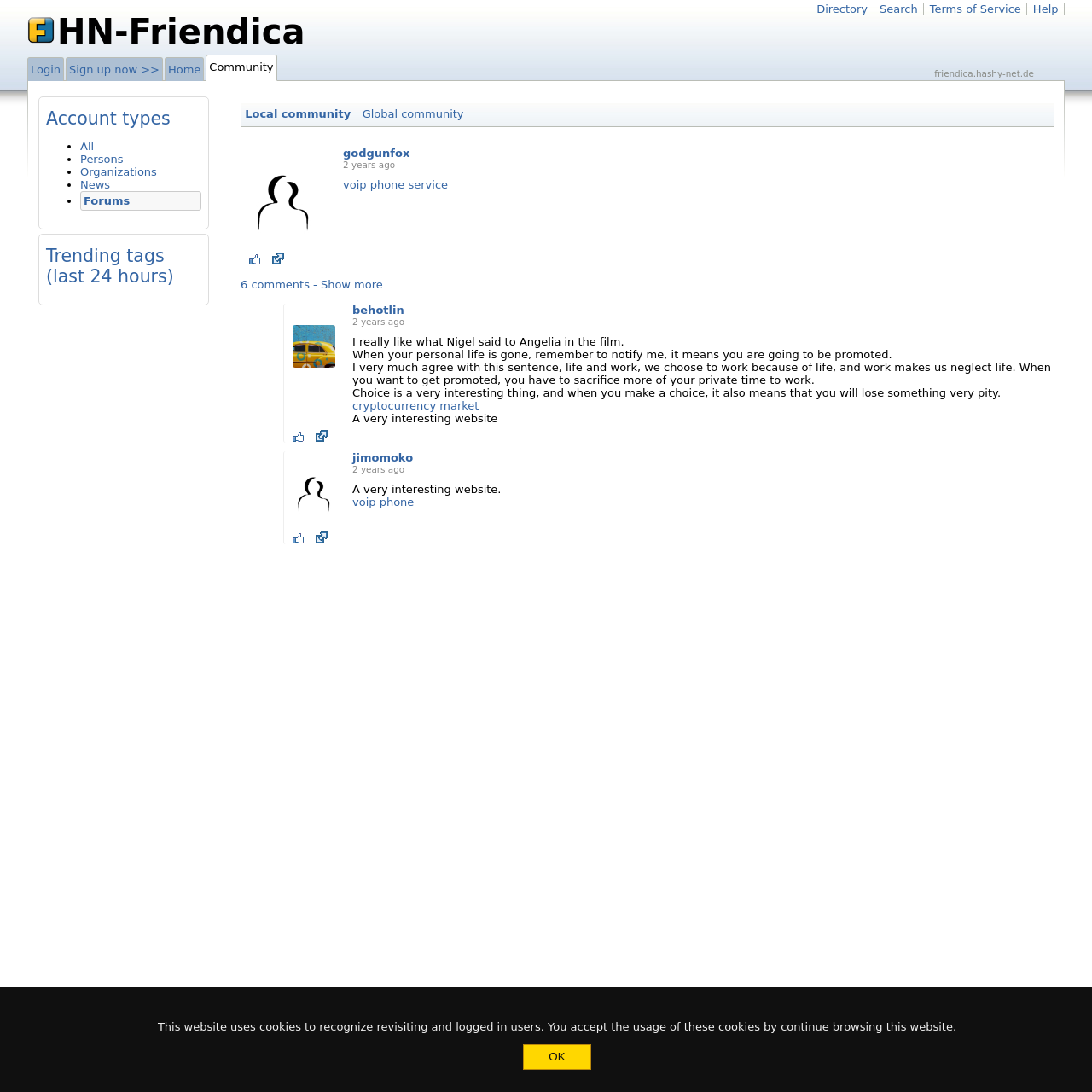Based on the image, provide a detailed and complete answer to the question: 
What is the name of the social network?

Based on the webpage title 'Friendica Social Network | Community', it can be inferred that the name of the social network is Friendica.